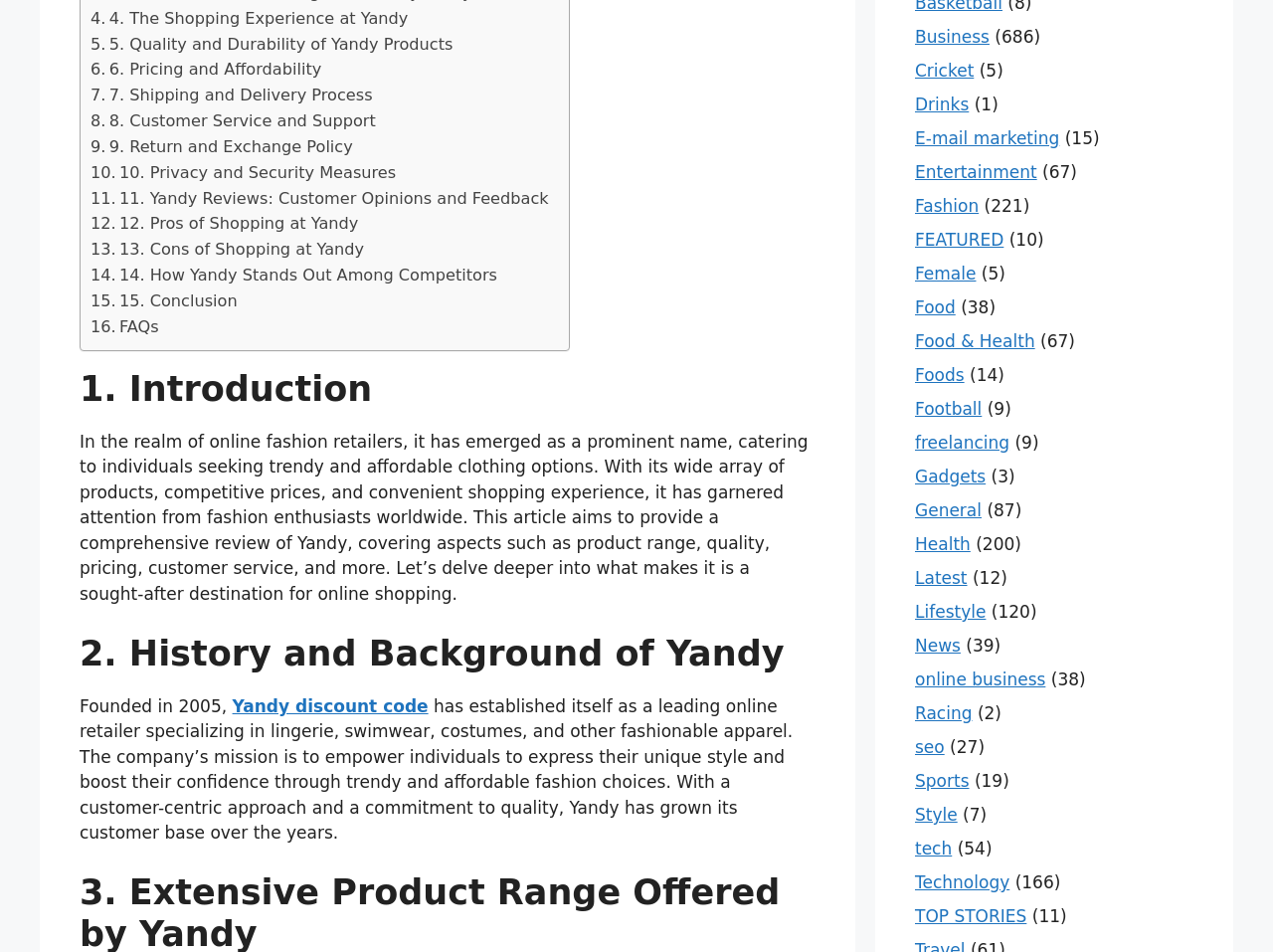What is the topic of the second section?
Please interpret the details in the image and answer the question thoroughly.

I looked at the second heading element which says '2. History and Background of Yandy', so the topic of the second section is the history and background of Yandy.